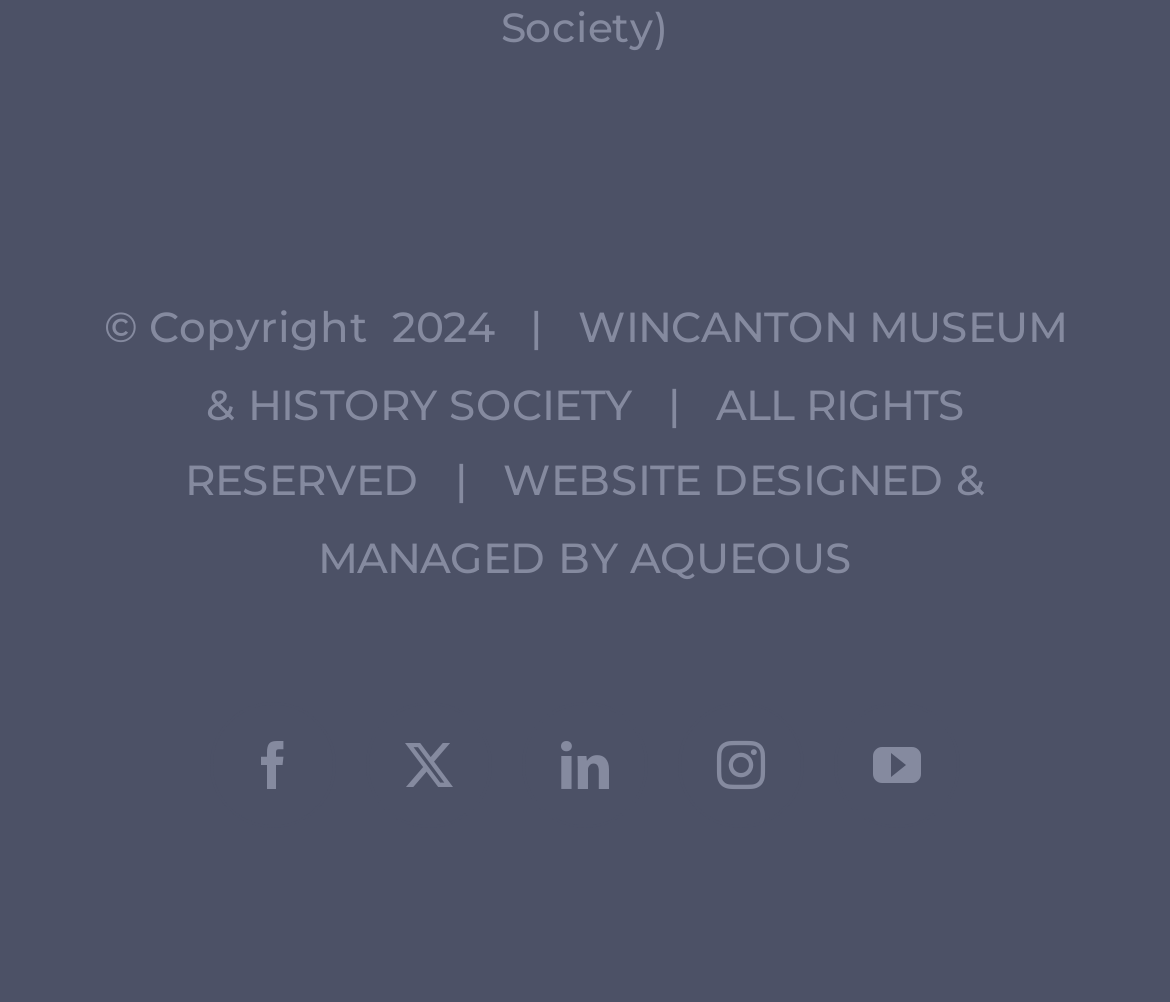Please answer the following question using a single word or phrase: What is the name of the organization?

WINCANTON MUSEUM & HISTORY SOCIETY